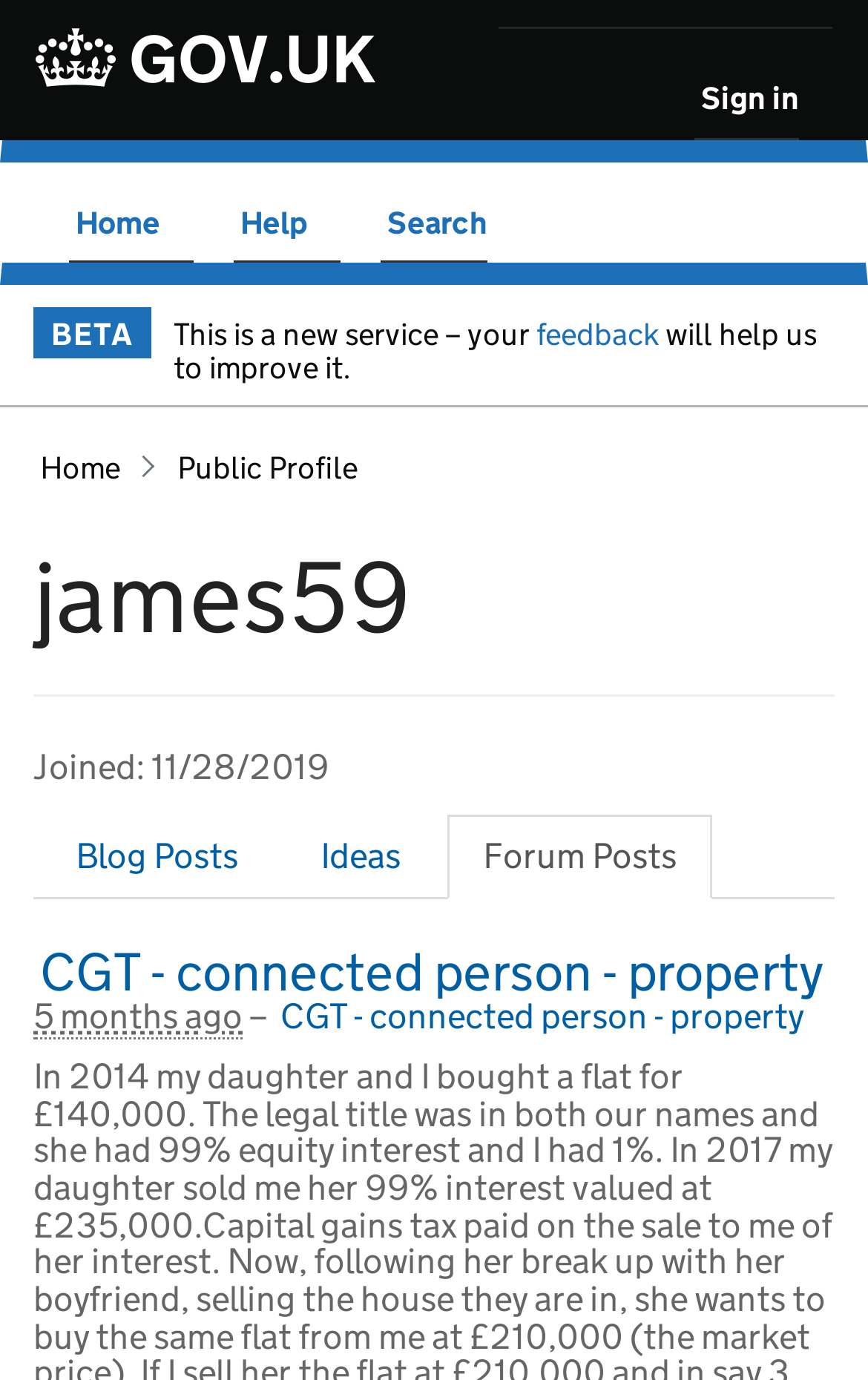Please determine the bounding box coordinates of the element to click on in order to accomplish the following task: "go to GOV.UK homepage". Ensure the coordinates are four float numbers ranging from 0 to 1, i.e., [left, top, right, bottom].

[0.041, 0.018, 0.446, 0.069]